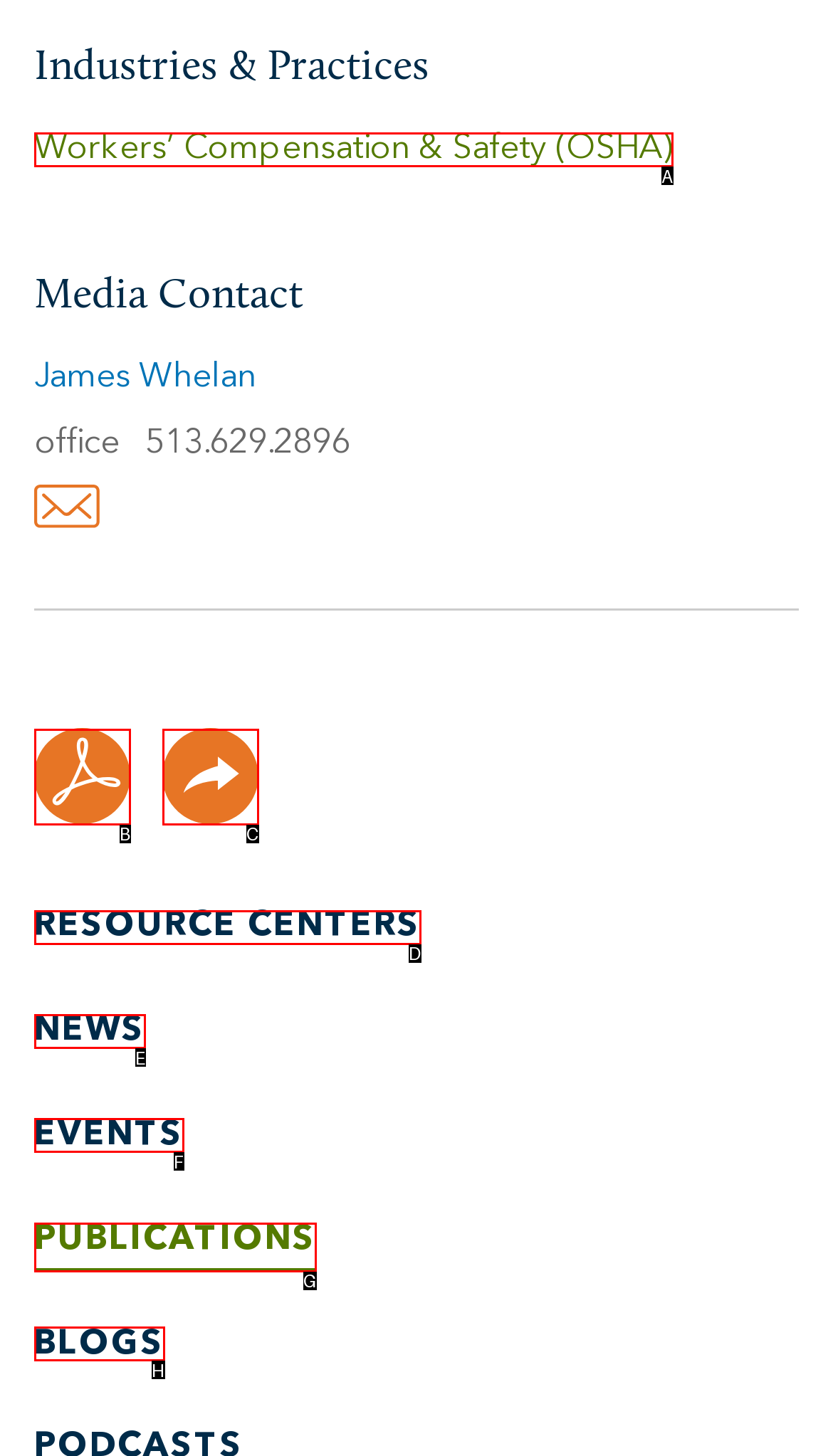Identify the HTML element that best fits the description: Workers’ Compensation & Safety (OSHA). Respond with the letter of the corresponding element.

A